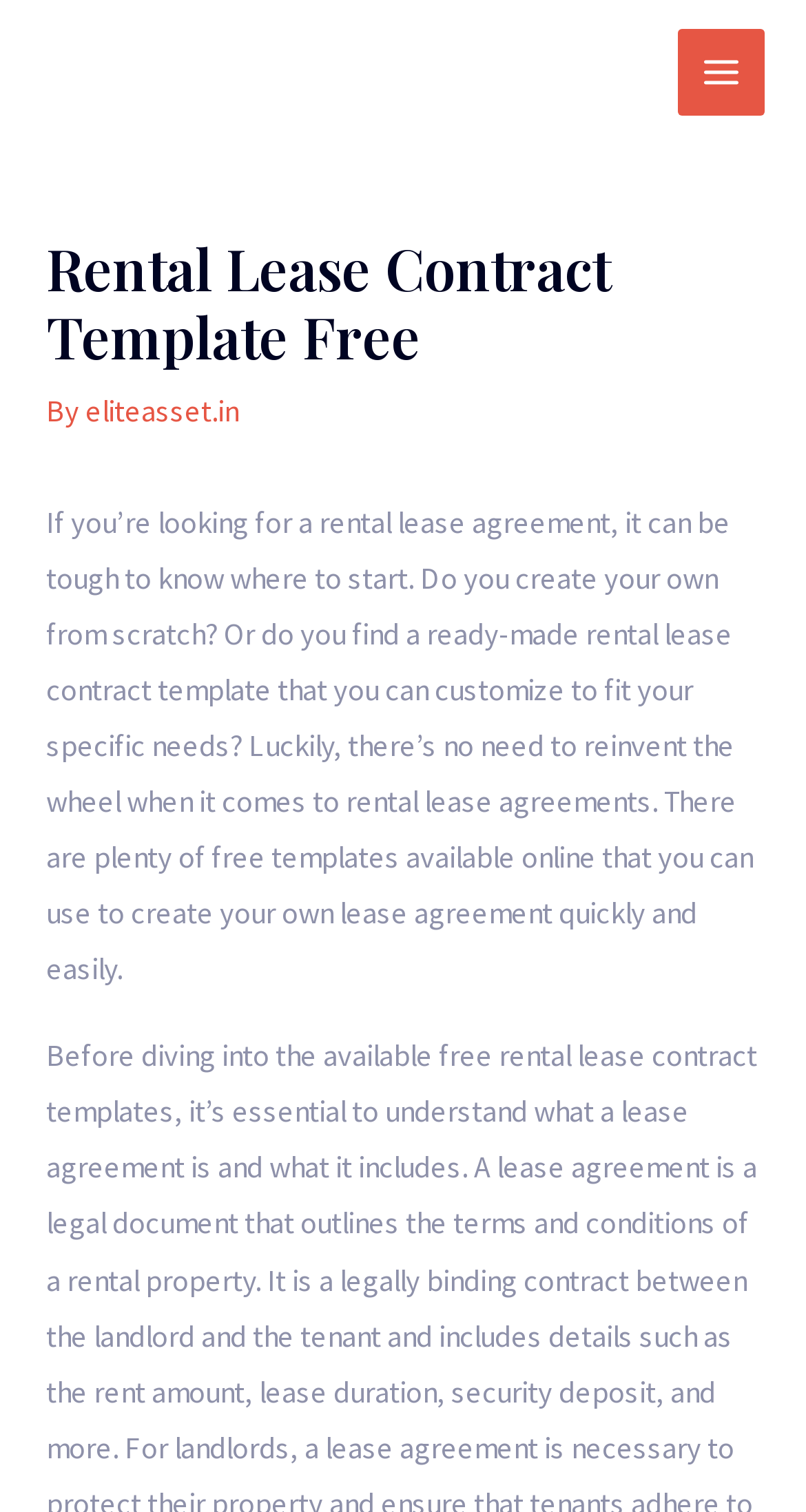Can you find the bounding box coordinates for the UI element given this description: "eliteasset.in"? Provide the coordinates as four float numbers between 0 and 1: [left, top, right, bottom].

[0.106, 0.26, 0.296, 0.285]